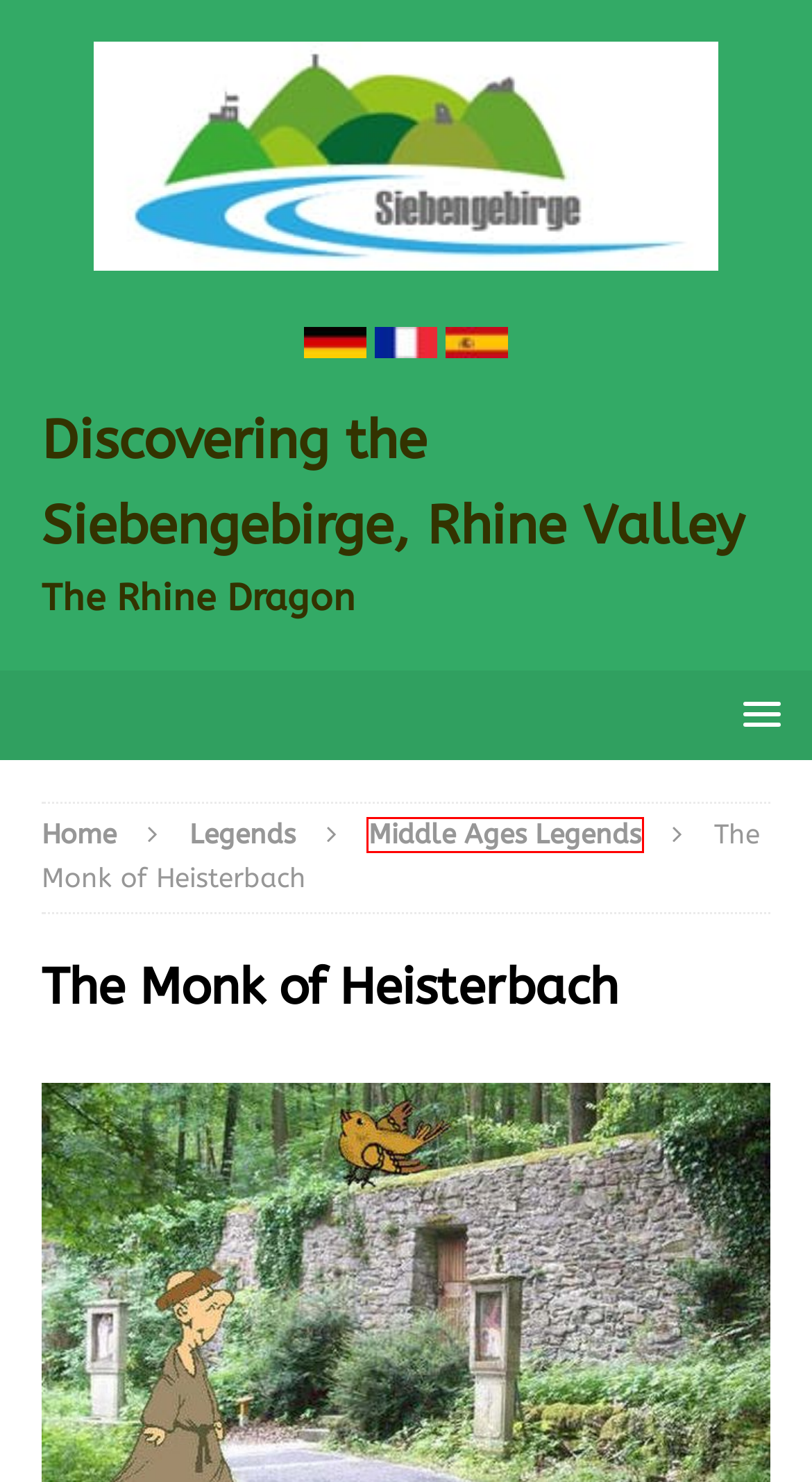Evaluate the webpage screenshot and identify the element within the red bounding box. Select the webpage description that best fits the new webpage after clicking the highlighted element. Here are the candidates:
A. Contact - Rhine Dragon
B. Discovering the Siebengebirge, Rhineland, Germany | Rhinedragon
C. Data Privacy Policy - Rhine Dragon
D. Löwenburg, Bad Honnef, Siebengebirge | Rhinedragon
E. Middle Ages Legends Archives - Rhine Dragon
F. Drachenfels, Siebengebirge, Königswinter | Rhinedragon
G. Nature Park Siebengebirge | Rhinedragon
H. Legends Archives - Rhine Dragon

E